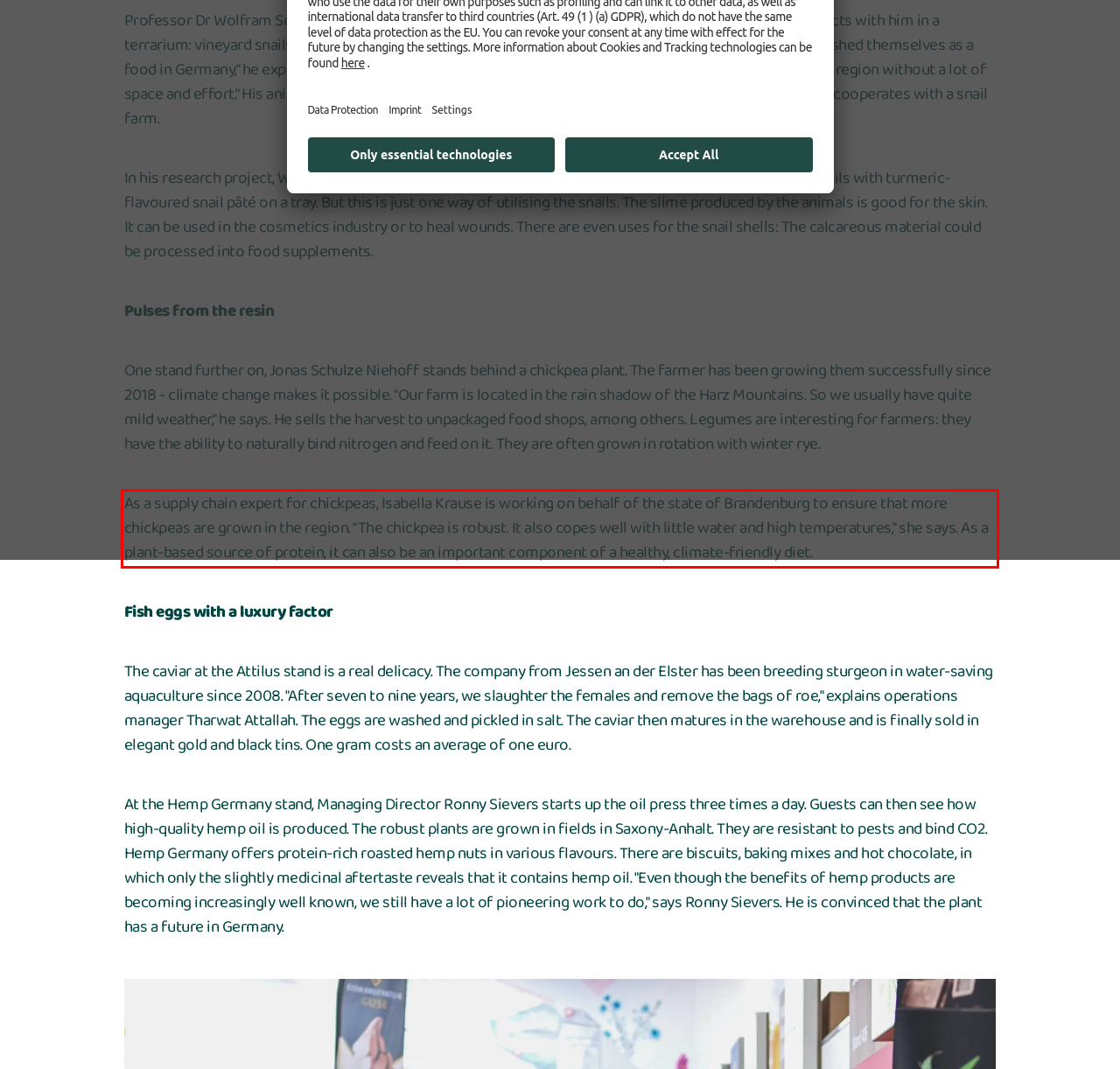Analyze the red bounding box in the provided webpage screenshot and generate the text content contained within.

As a supply chain expert for chickpeas, Isabella Krause is working on behalf of the state of Brandenburg to ensure that more chickpeas are grown in the region. "The chickpea is robust. It also copes well with little water and high temperatures," she says. As a plant-based source of protein, it can also be an important component of a healthy, climate-friendly diet.